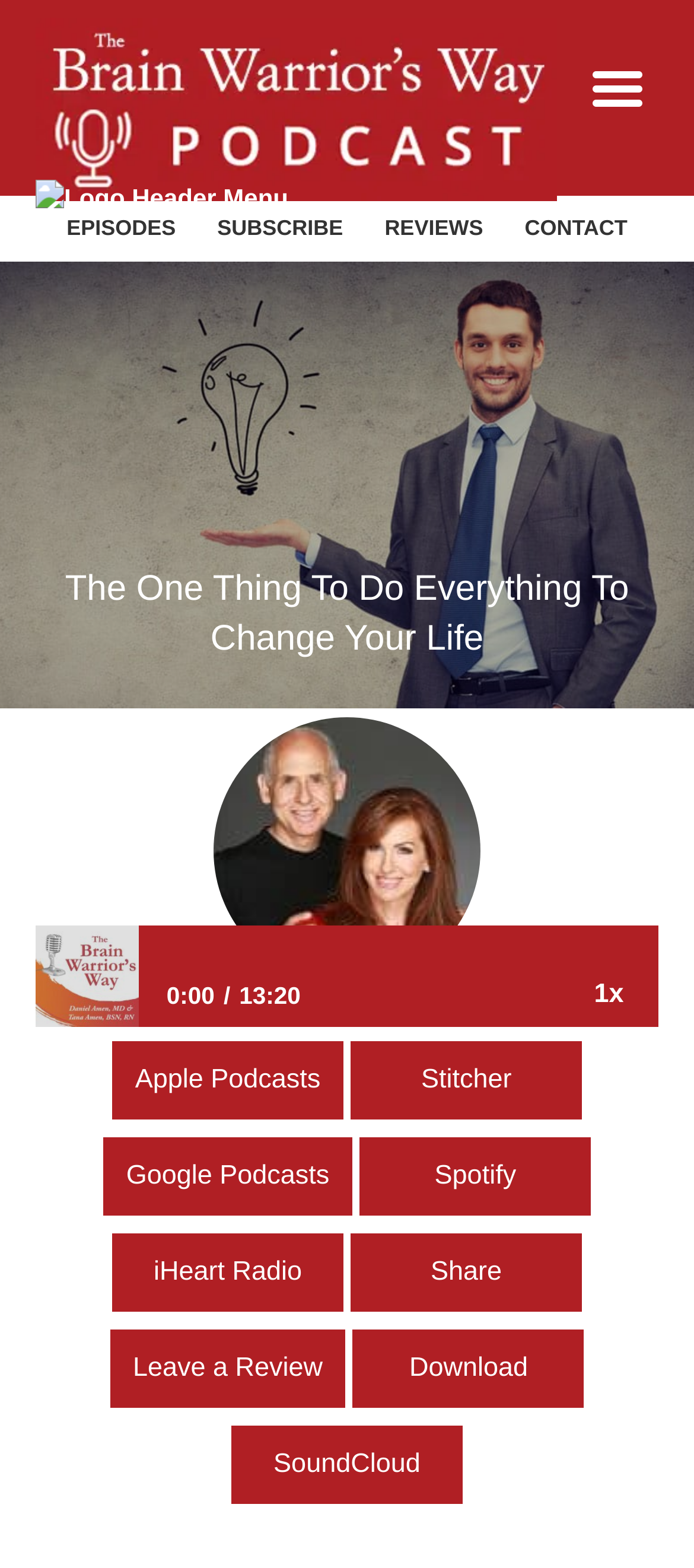Identify the bounding box coordinates of the region I need to click to complete this instruction: "Leave a review".

[0.158, 0.848, 0.498, 0.898]